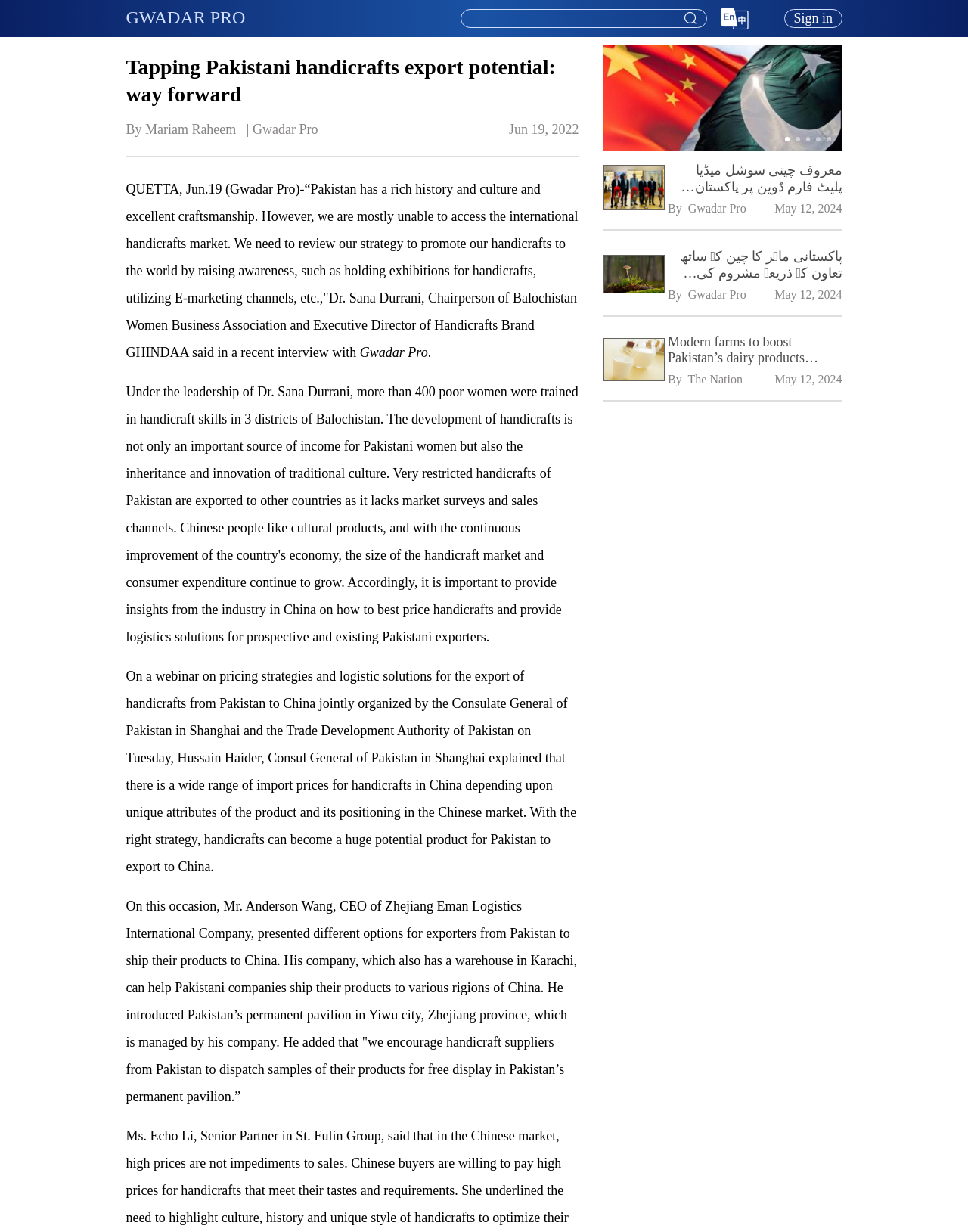Provide a thorough and detailed response to the question by examining the image: 
What is the purpose of Pakistan’s permanent pavilion in Yiwu city?

The answer can be found in the text content of the webpage, where it mentions that Mr. Anderson Wang, CEO of Zhejiang Eman Logistics International Company, introduced Pakistan’s permanent pavilion in Yiwu city, Zhejiang province, which is managed by his company, and that they encourage handicraft suppliers from Pakistan to dispatch samples of their products for free display in the pavilion.